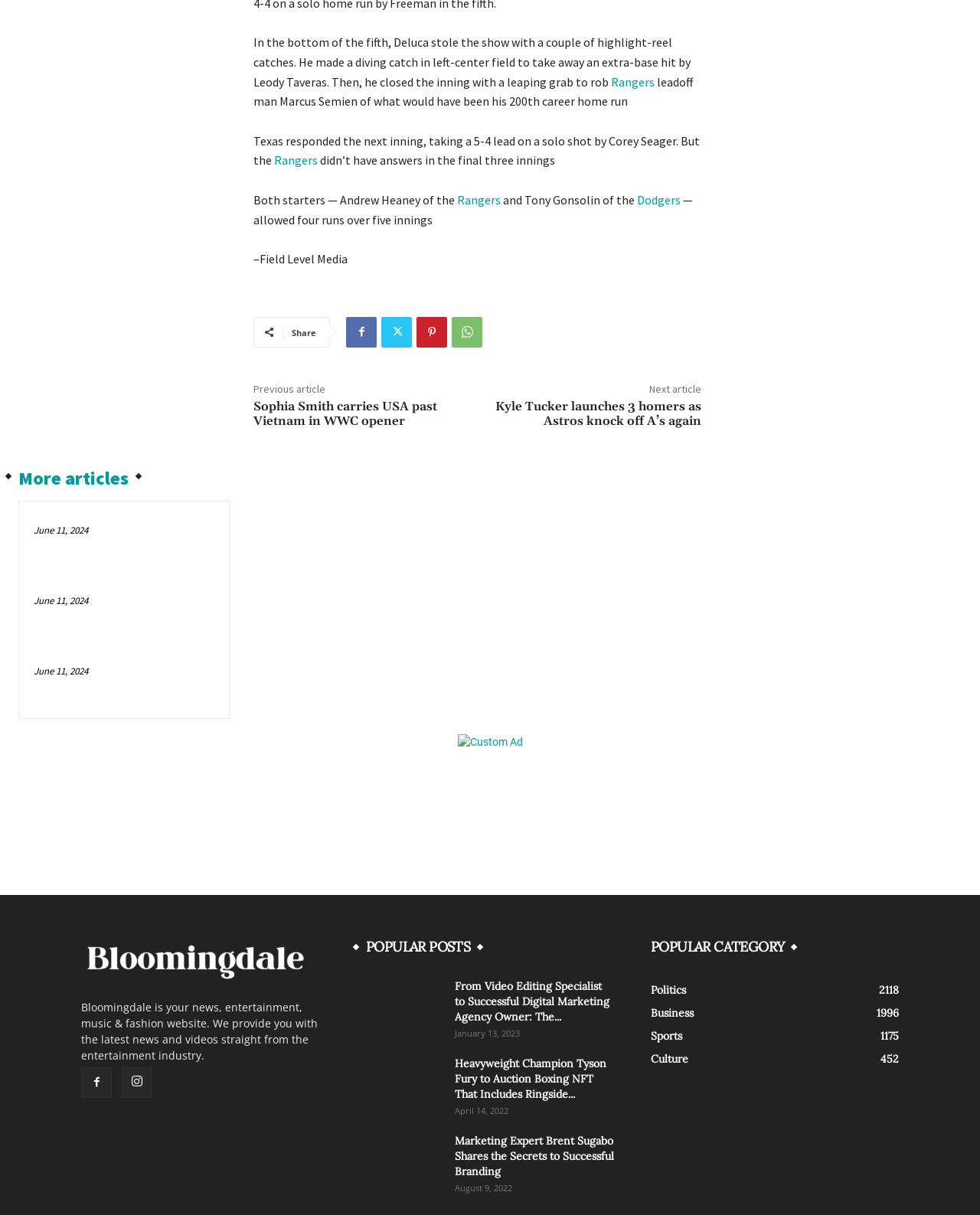Provide the bounding box for the UI element matching this description: "Facebook".

[0.083, 0.879, 0.114, 0.904]